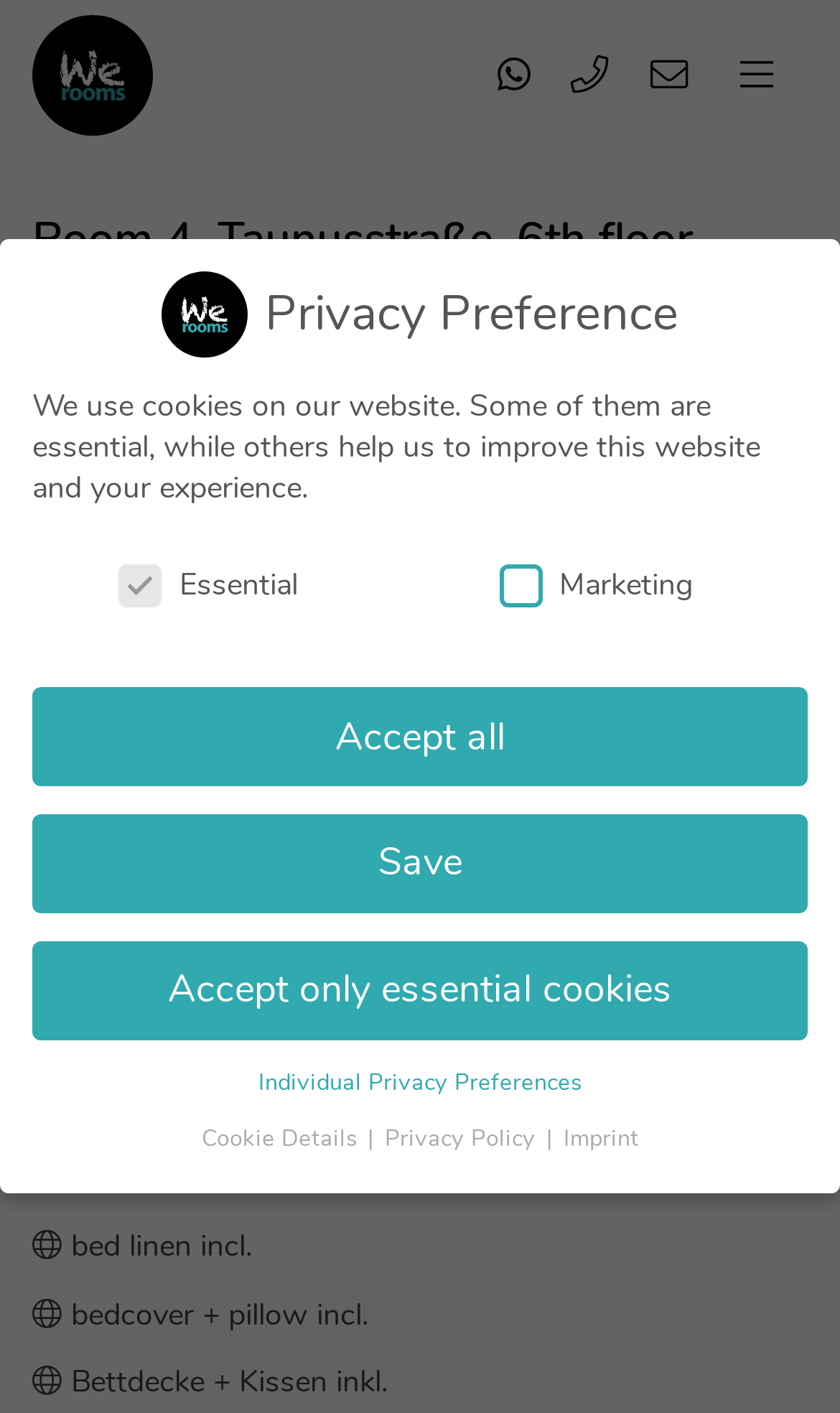Extract the main heading from the webpage content.

Room 4, Taunusstraße, 6th floor